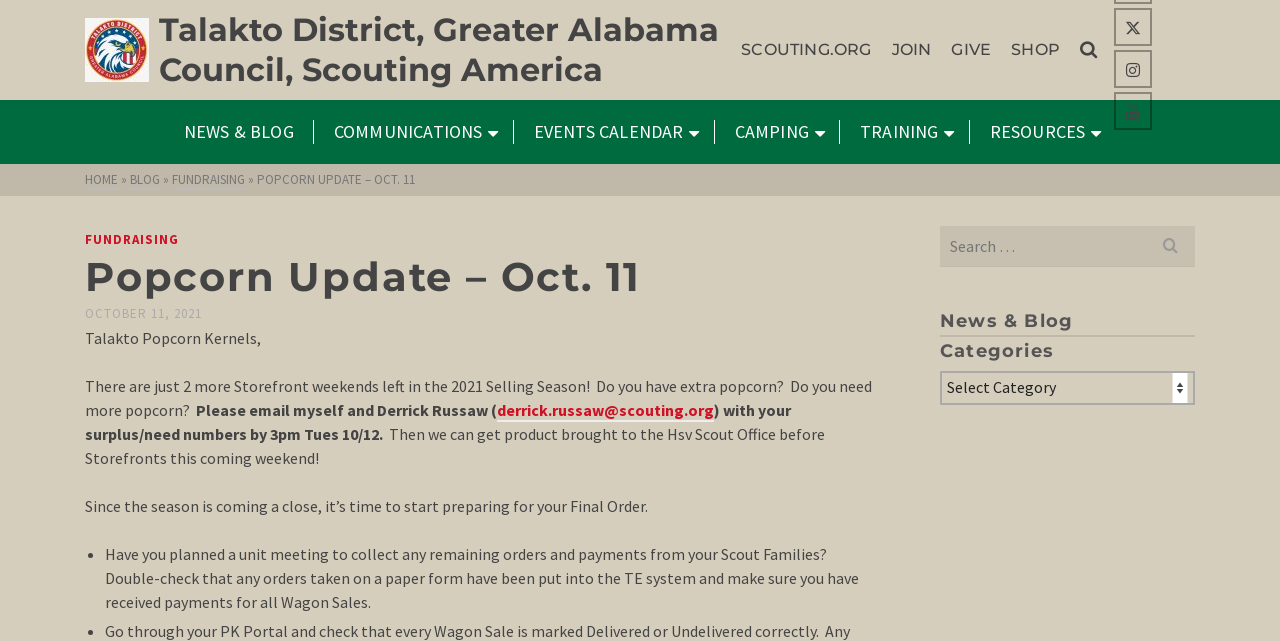Identify the bounding box coordinates for the UI element described as follows: Fundraising. Use the format (top-left x, top-left y, bottom-right x, bottom-right y) and ensure all values are floating point numbers between 0 and 1.

[0.066, 0.36, 0.14, 0.387]